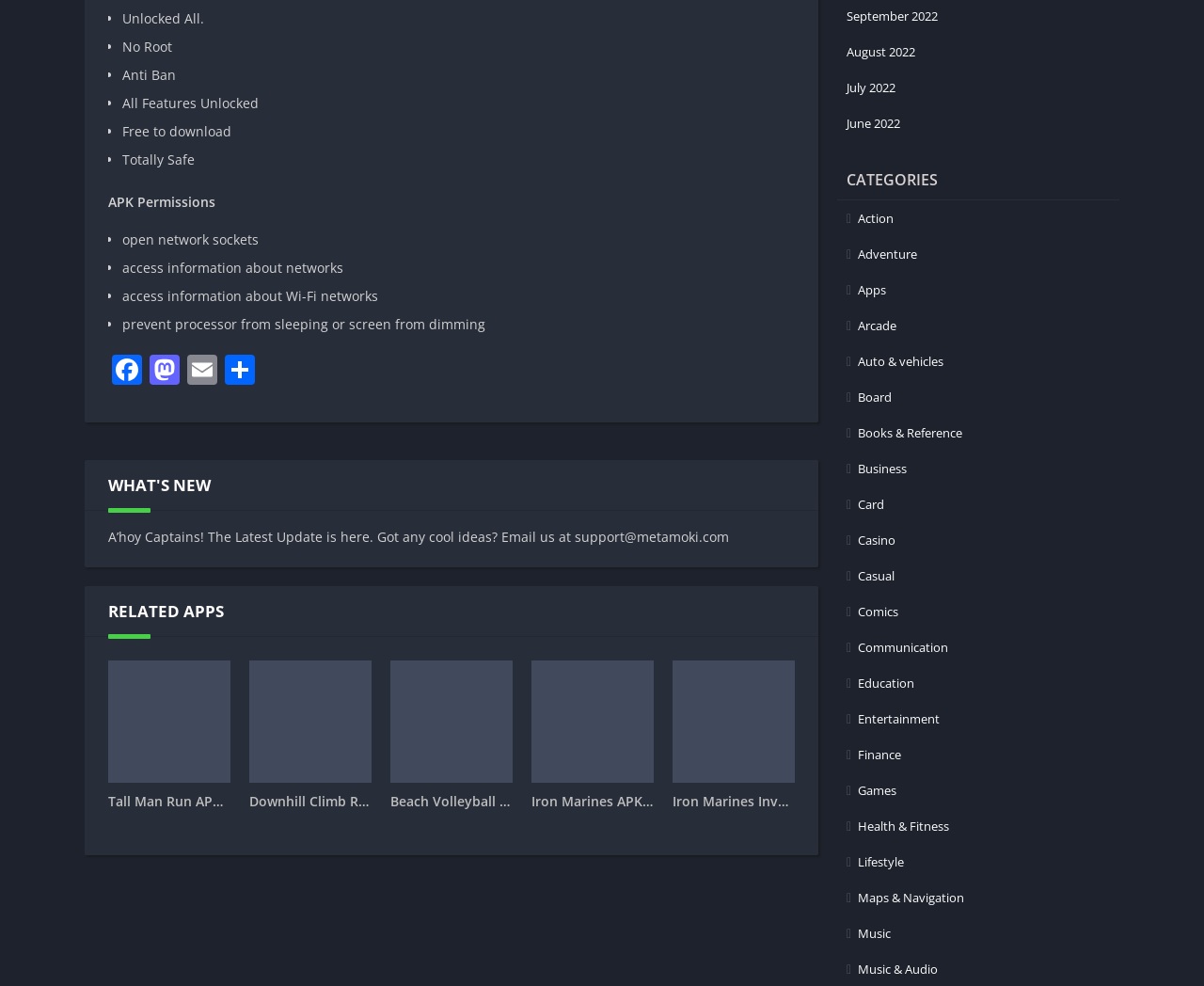Extract the bounding box coordinates of the UI element described: "Mastodon". Provide the coordinates in the format [left, top, right, bottom] with values ranging from 0 to 1.

[0.121, 0.36, 0.152, 0.394]